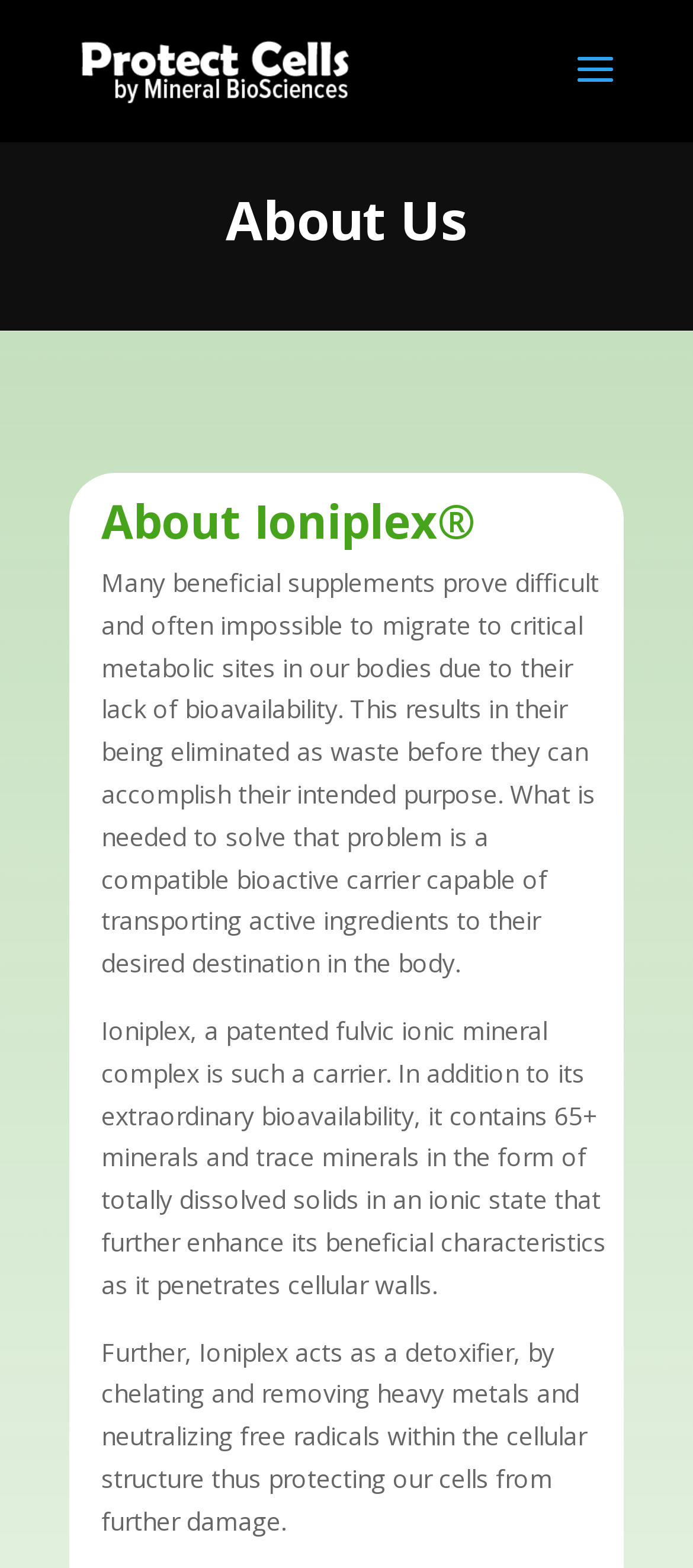How many minerals are contained in Ioniplex?
From the details in the image, answer the question comprehensively.

According to the text, Ioniplex contains 65+ minerals and trace minerals in the form of totally dissolved solids in an ionic state, which further enhance its beneficial characteristics.